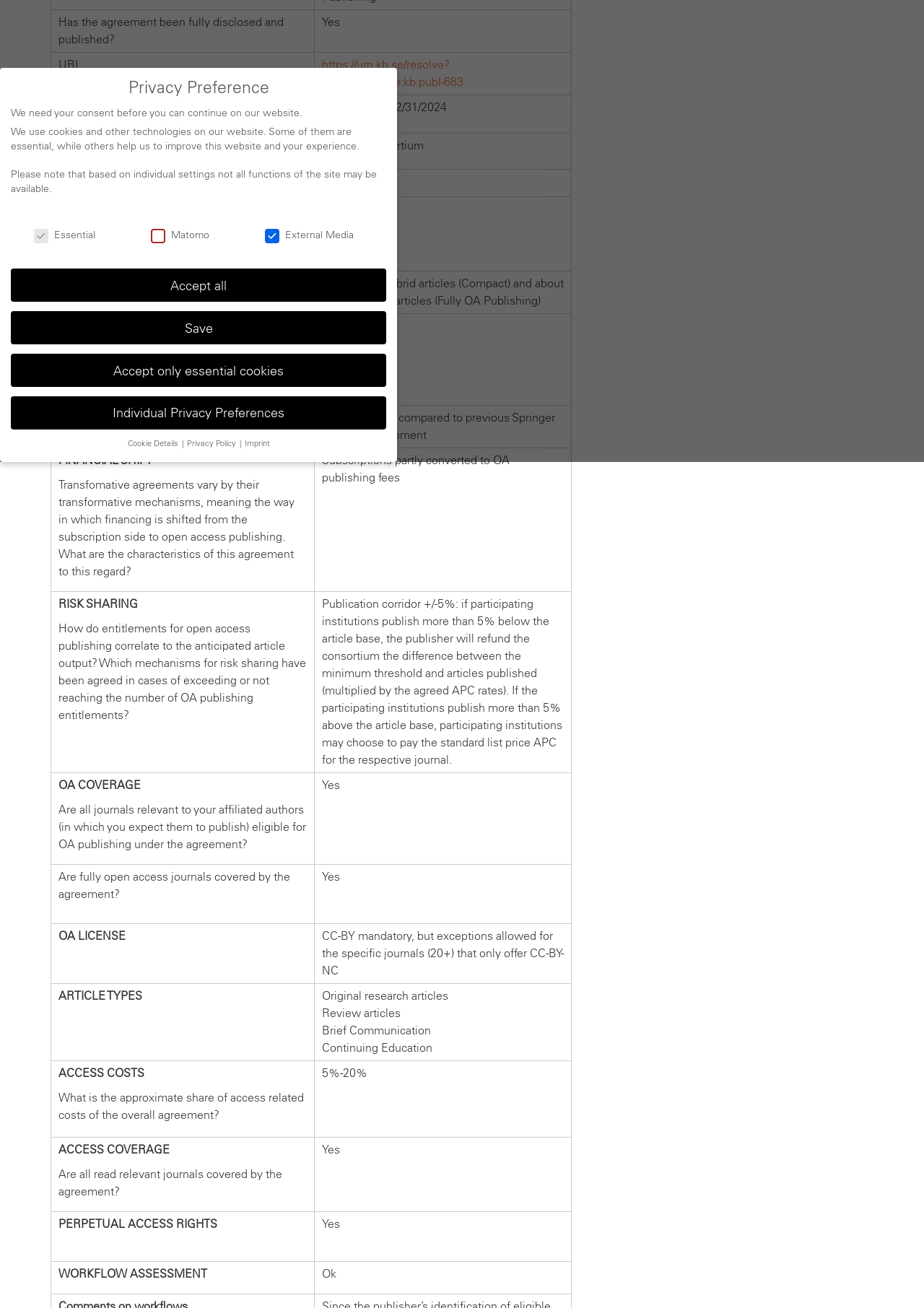Please specify the bounding box coordinates in the format (top-left x, top-left y, bottom-right x, bottom-right y), with all values as floating point numbers between 0 and 1. Identify the bounding box of the UI element described by: title="Open Cookie Preferences"

[0.016, 0.334, 0.053, 0.344]